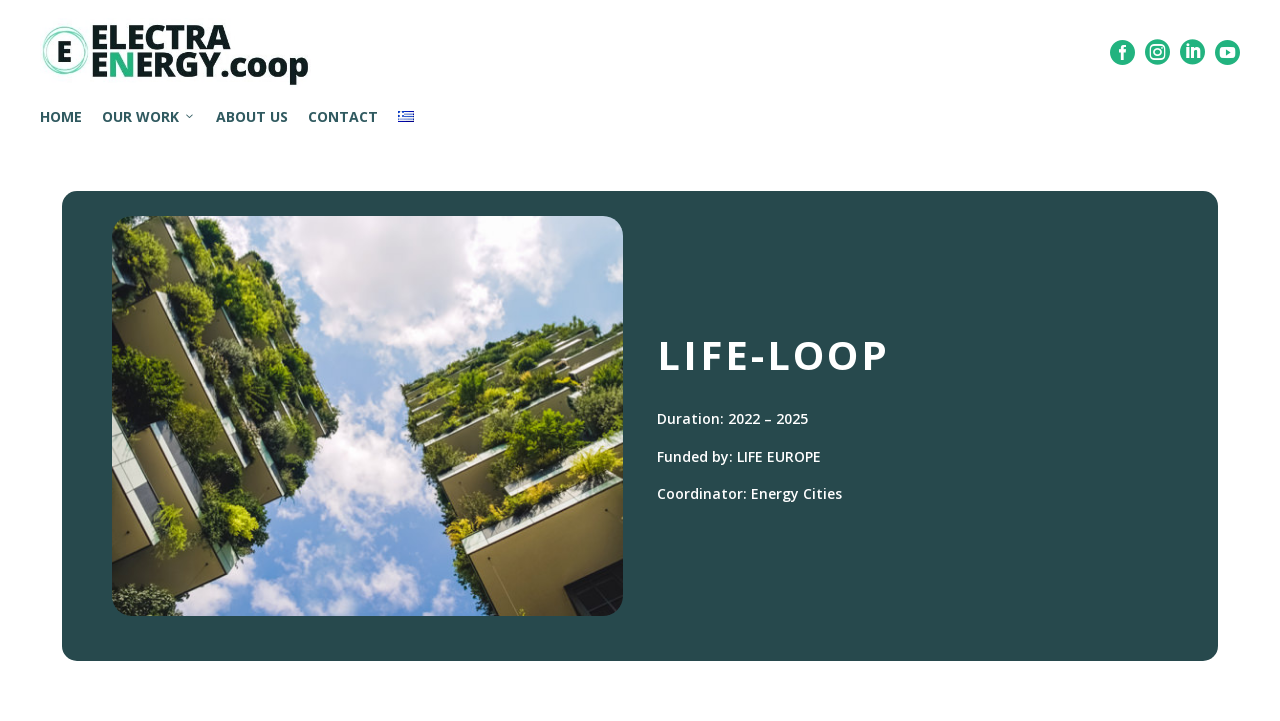Please specify the bounding box coordinates of the region to click in order to perform the following instruction: "visit the LIFE-LOOP page".

[0.514, 0.453, 0.696, 0.53]